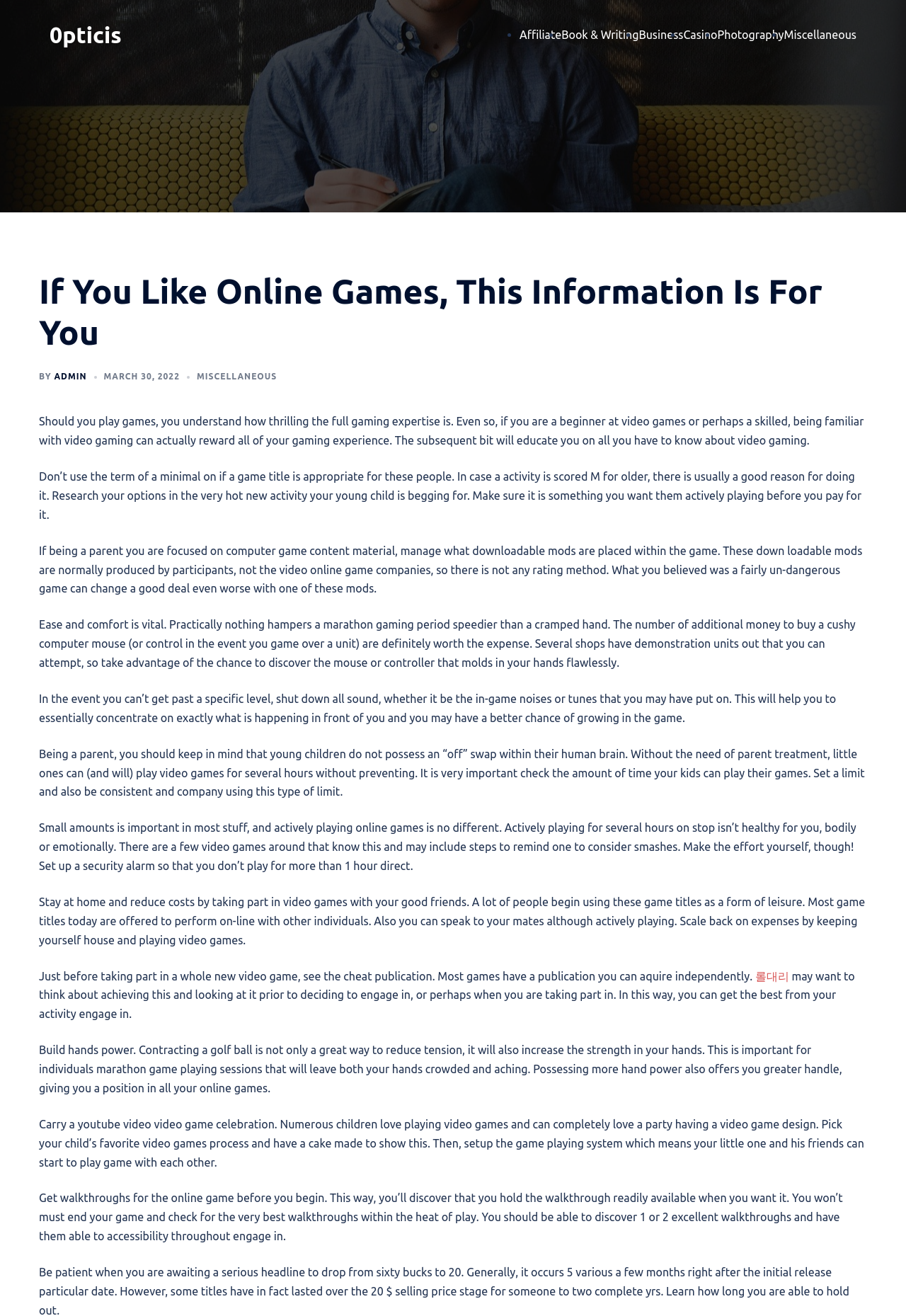Indicate the bounding box coordinates of the element that needs to be clicked to satisfy the following instruction: "Click on the 'ADMIN' link". The coordinates should be four float numbers between 0 and 1, i.e., [left, top, right, bottom].

[0.06, 0.283, 0.096, 0.29]